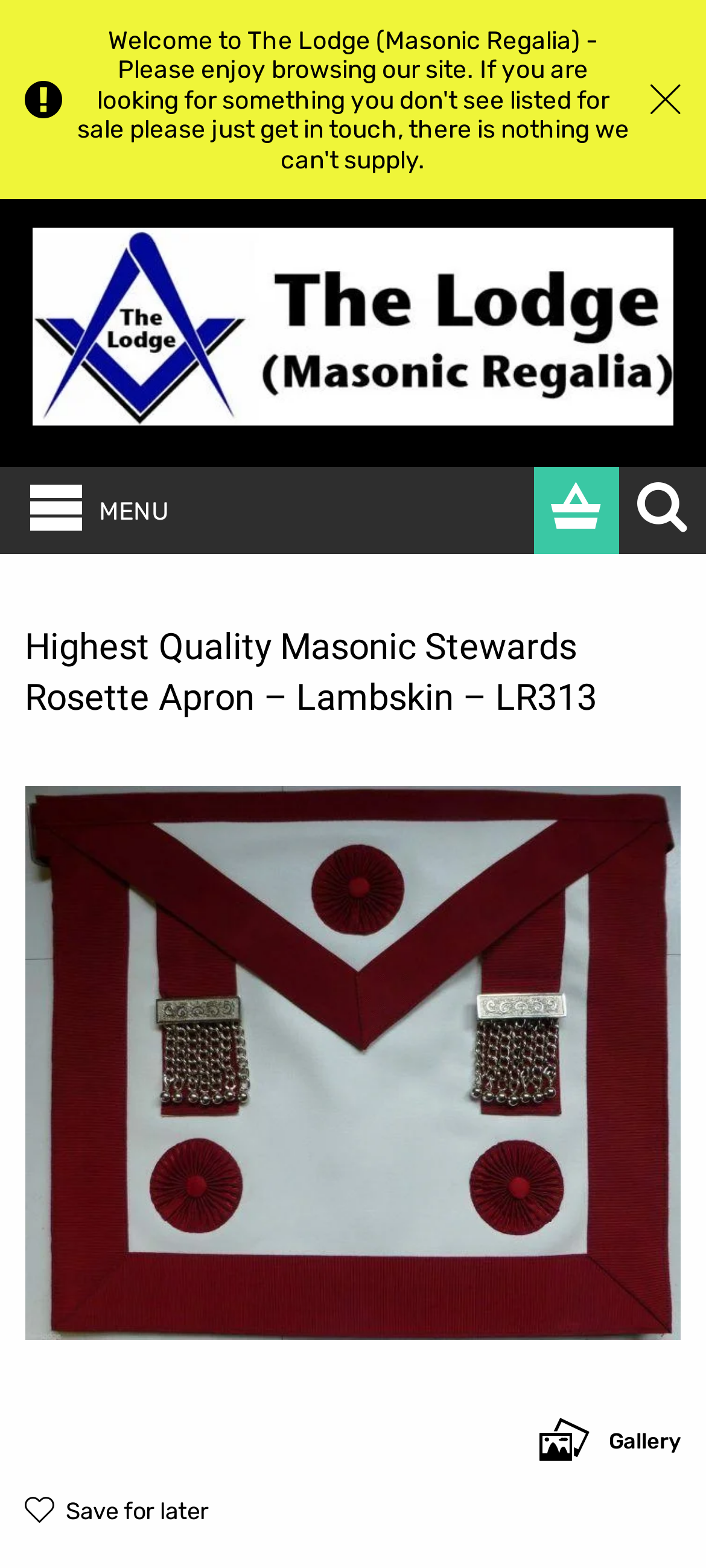Specify the bounding box coordinates of the region I need to click to perform the following instruction: "Save product for later". The coordinates must be four float numbers in the range of 0 to 1, i.e., [left, top, right, bottom].

[0.035, 0.955, 0.296, 0.973]